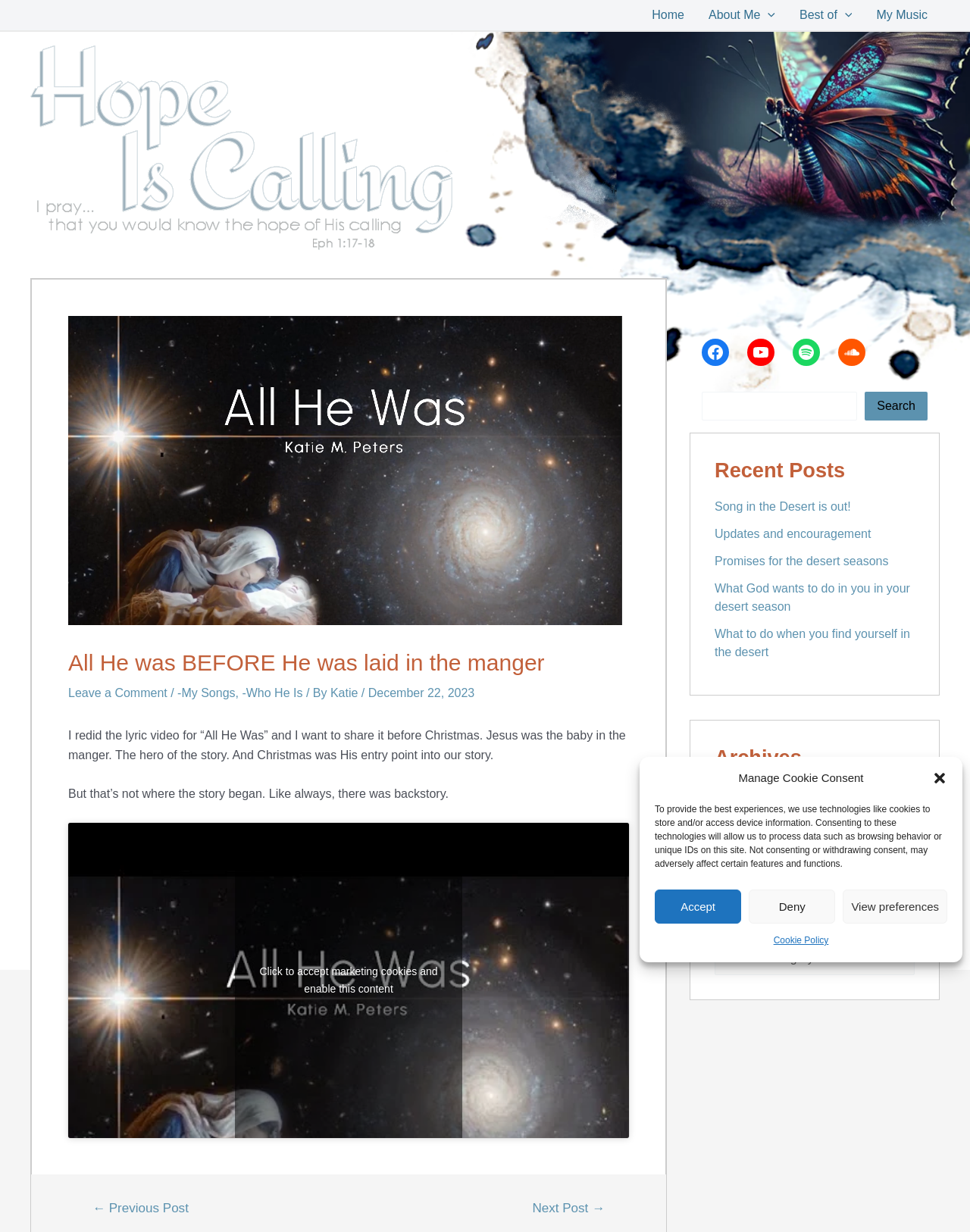Please provide the bounding box coordinates for the element that needs to be clicked to perform the following instruction: "Search for something". The coordinates should be given as four float numbers between 0 and 1, i.e., [left, top, right, bottom].

[0.723, 0.318, 0.884, 0.342]